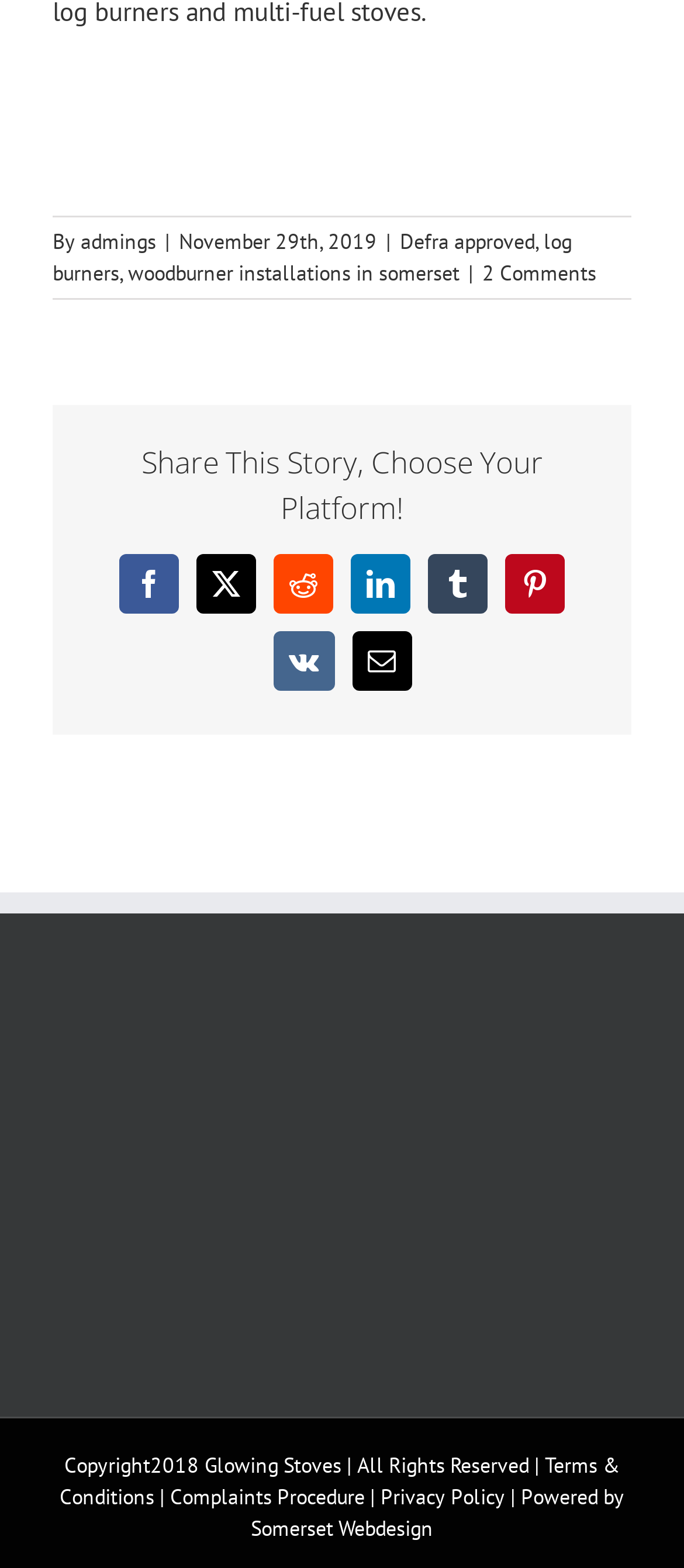Identify the bounding box coordinates for the element that needs to be clicked to fulfill this instruction: "Share this story on Facebook". Provide the coordinates in the format of four float numbers between 0 and 1: [left, top, right, bottom].

[0.174, 0.353, 0.262, 0.391]